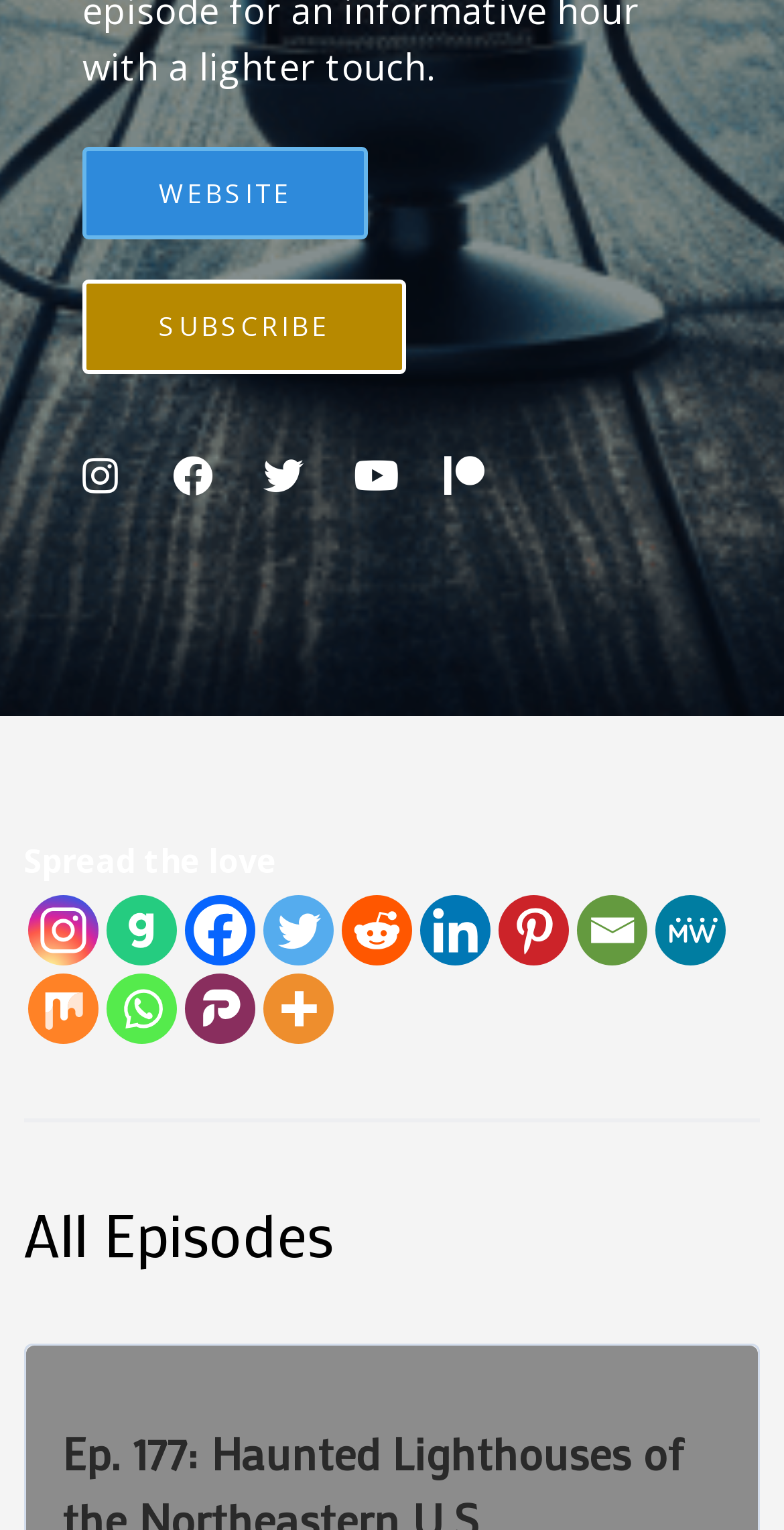Highlight the bounding box coordinates of the region I should click on to meet the following instruction: "view article by Elizabeth on February 20, 2024".

None